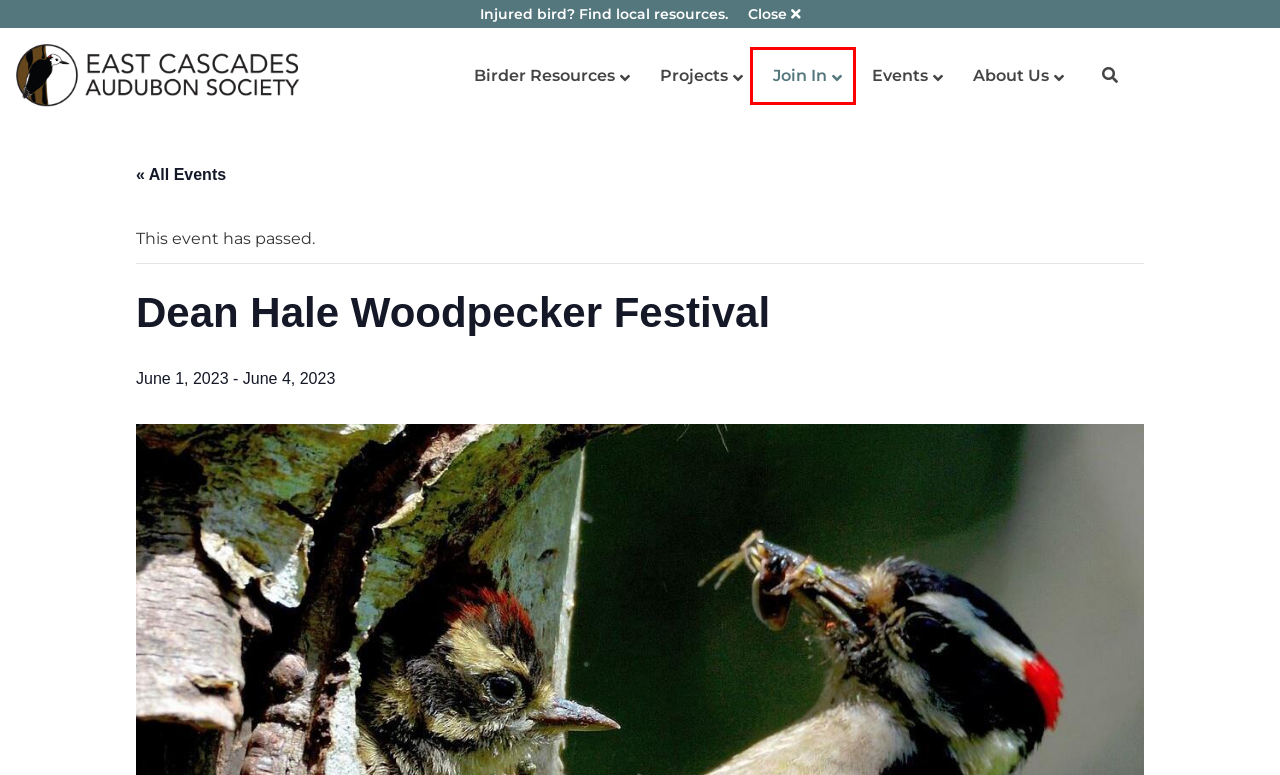Take a look at the provided webpage screenshot featuring a red bounding box around an element. Select the most appropriate webpage description for the page that loads after clicking on the element inside the red bounding box. Here are the candidates:
A. Become a Member - East Cascades Audubon Society
B. Projects Archive - East Cascades Audubon Society
C. Birder Resources - East Cascades Audubon Society
D. East Cascades Audubon Society
E. Events from June 15 – May 1 – East Cascades Audubon Society
F. Birding by Ear 2024 - East Cascades Audubon Society
G. Dean Hale Woodpecker Festival 2024 - East Cascades Audubon Society
H. Birding Basics session 6: Field Experience - June 8 - East Cascades Audubon Society

A